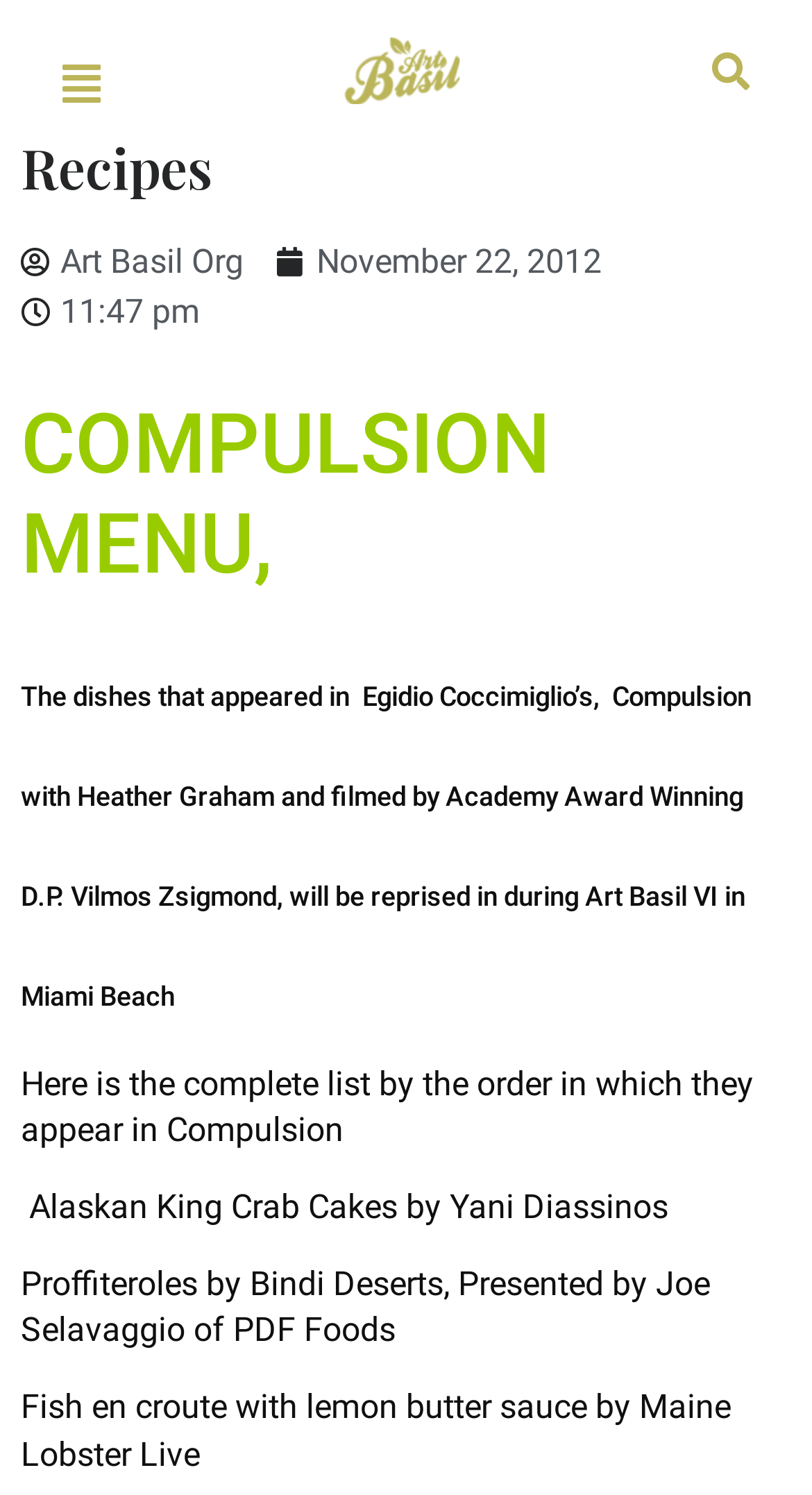What is the name of the organization linked at the top of the page?
Please give a detailed and elaborate answer to the question based on the image.

From the link 'Art Basil Org' at the top of the page, we can infer that the organization linked is Art Basil Org.